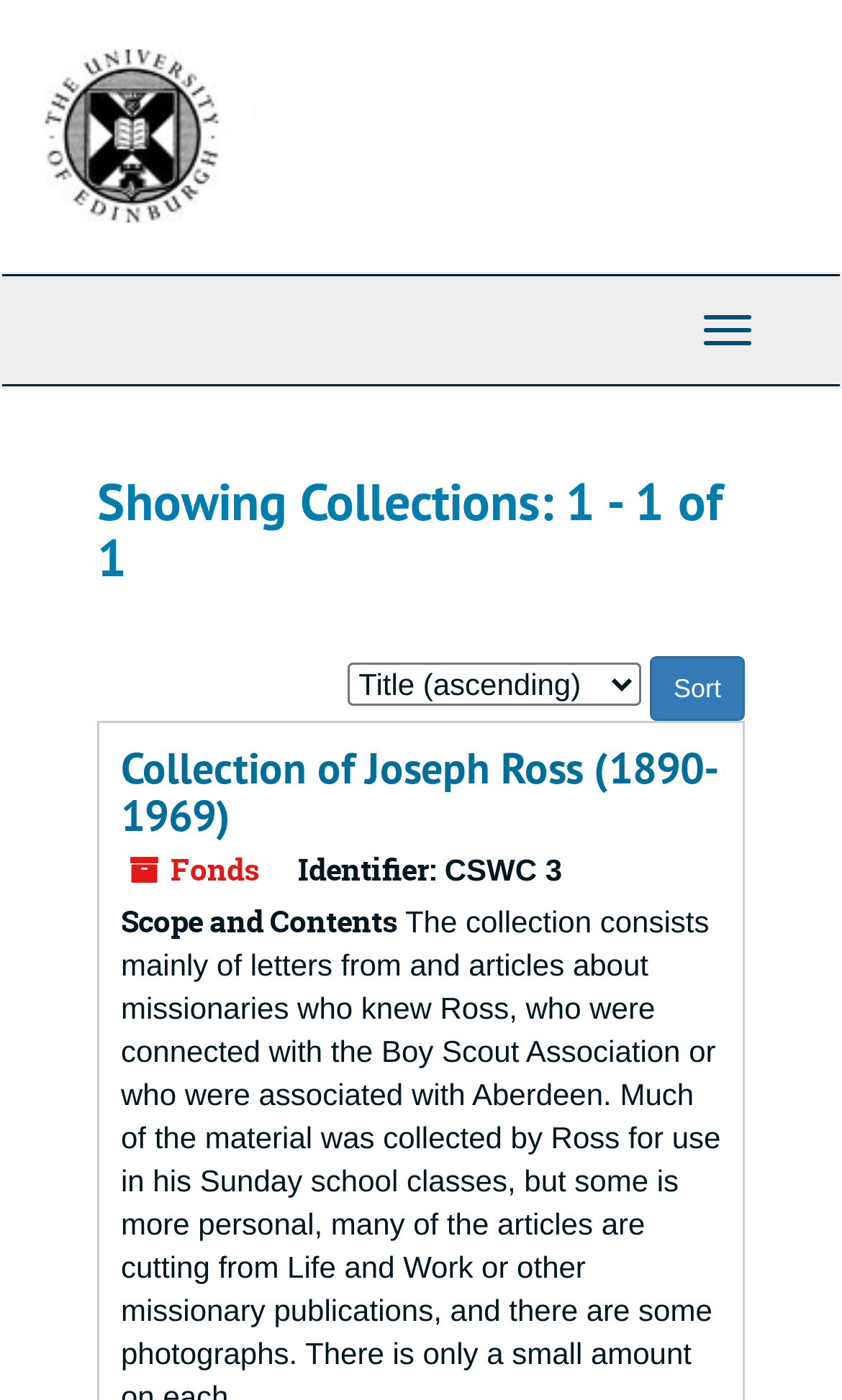What is the scope of the collection?
Based on the image, provide a one-word or brief-phrase response.

Scope and Contents